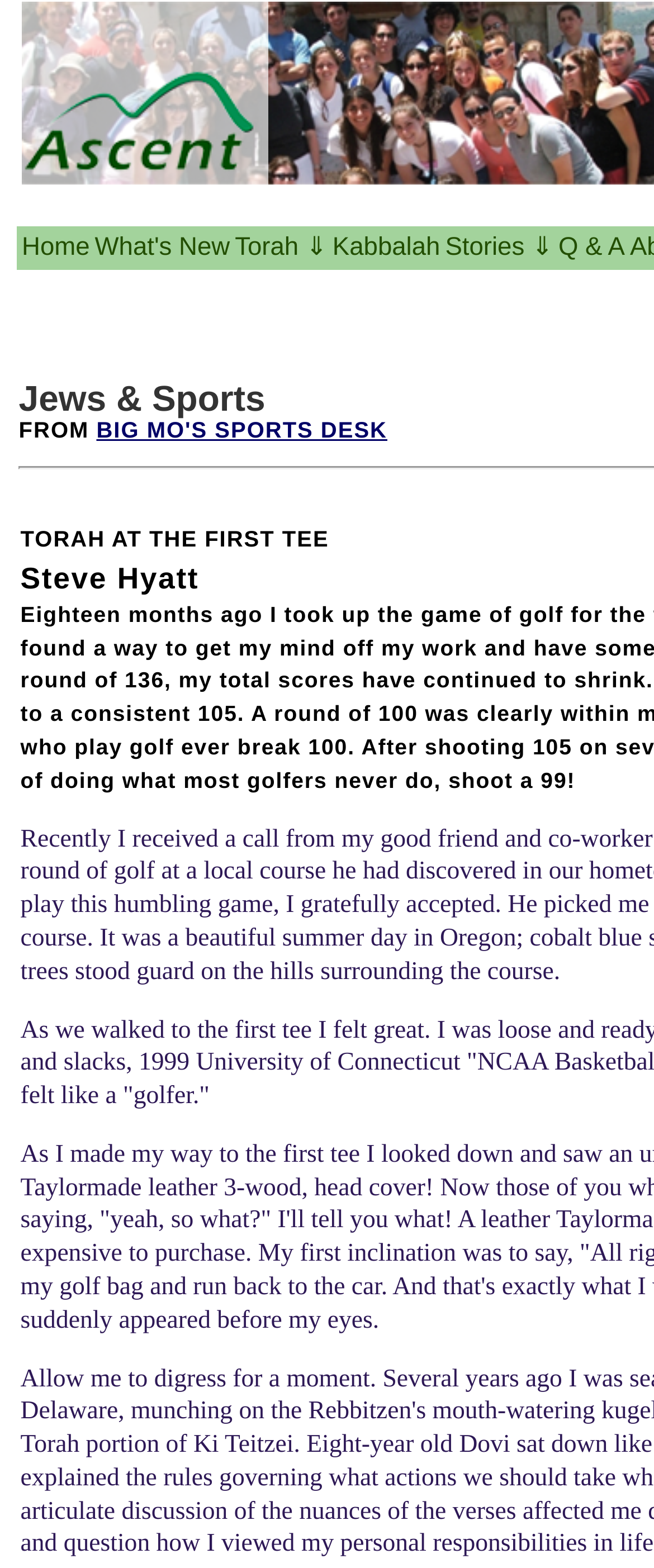From the element description: "Kabbalah", extract the bounding box coordinates of the UI element. The coordinates should be expressed as four float numbers between 0 and 1, in the order [left, top, right, bottom].

[0.501, 0.146, 0.676, 0.17]